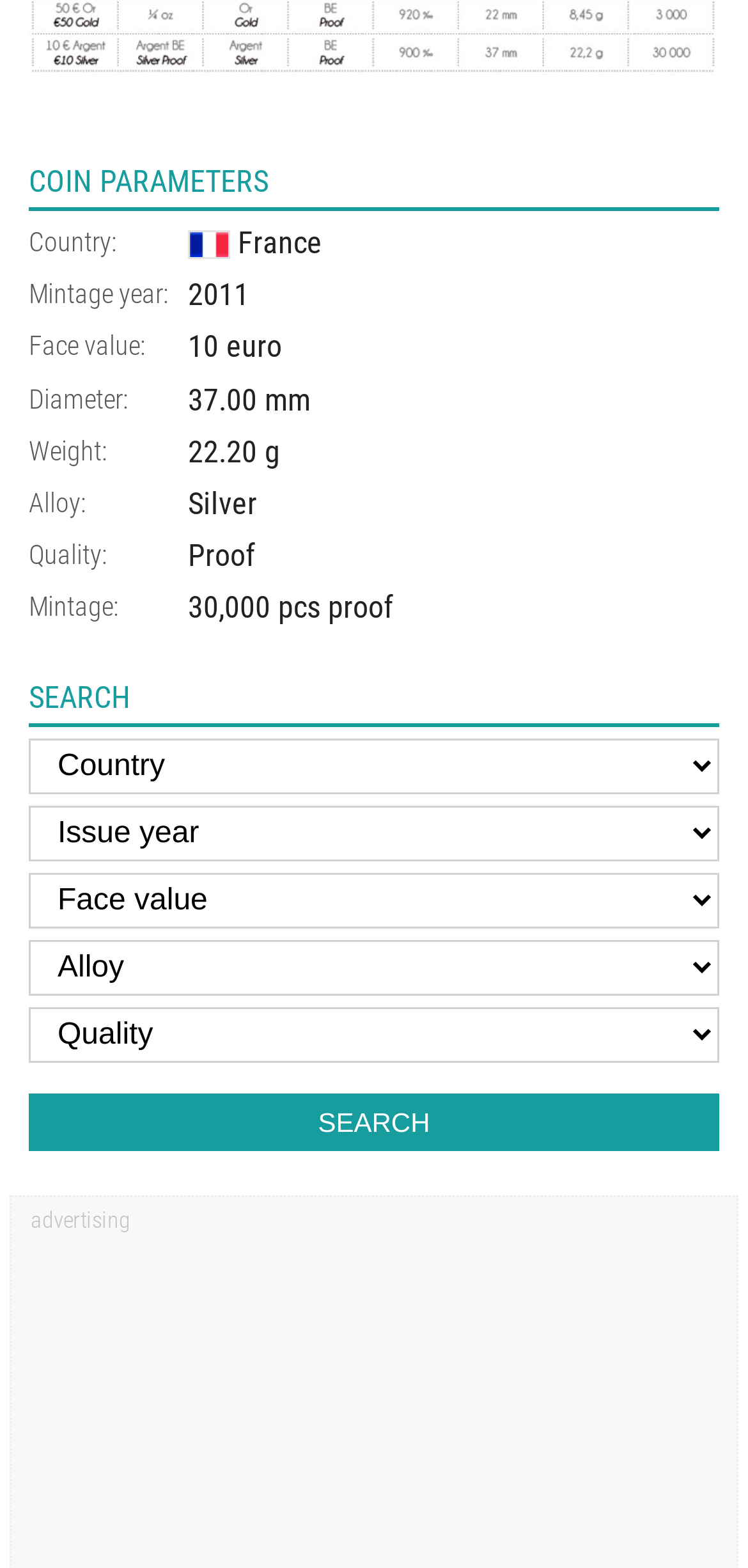Determine the bounding box for the described UI element: "My Gluten Free Girlfriend".

None